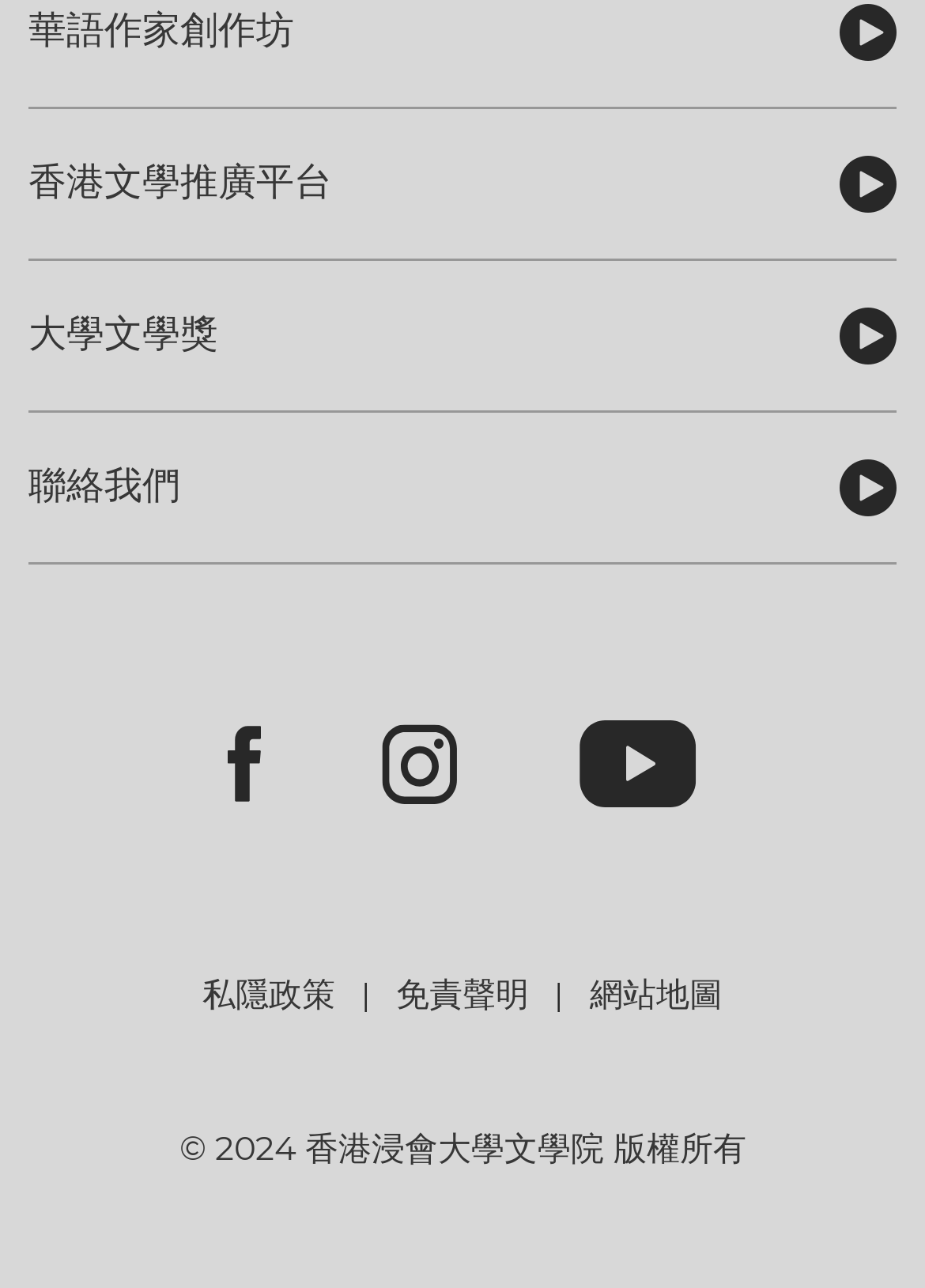Select the bounding box coordinates of the element I need to click to carry out the following instruction: "view 私隱政策".

[0.219, 0.755, 0.363, 0.789]